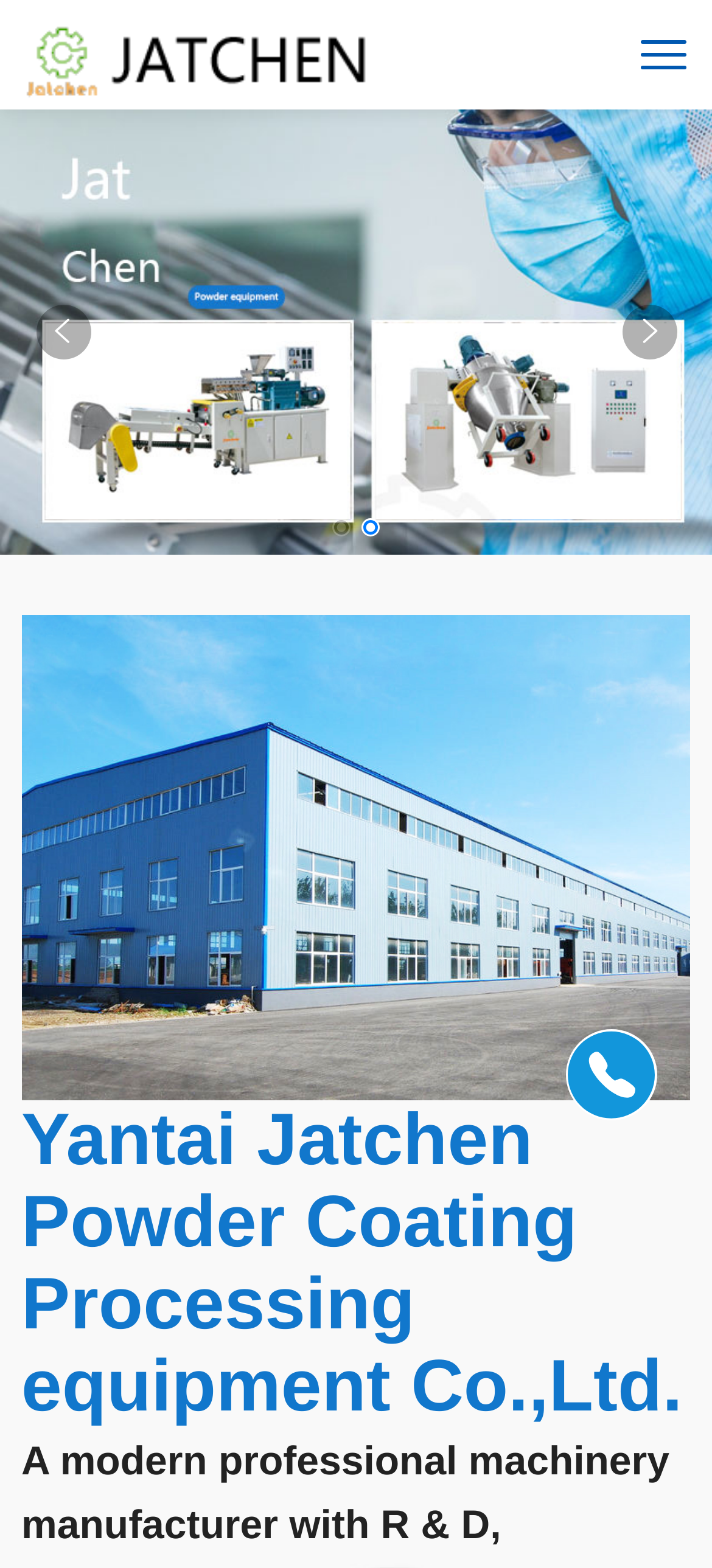Please provide a brief answer to the question using only one word or phrase: 
How many slide navigation buttons are there?

3